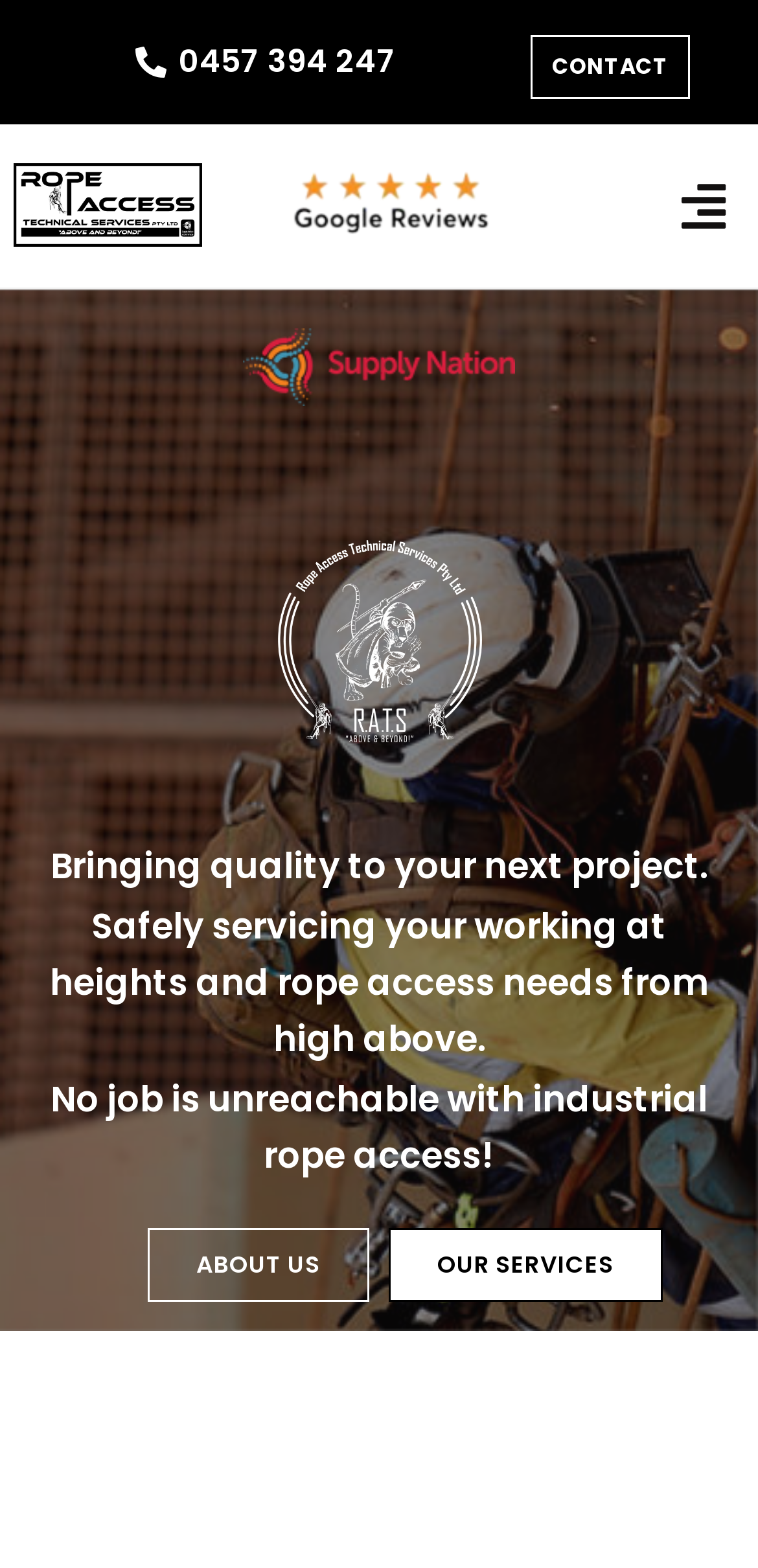How many main sections are there in the menu?
Identify the answer in the screenshot and reply with a single word or phrase.

3